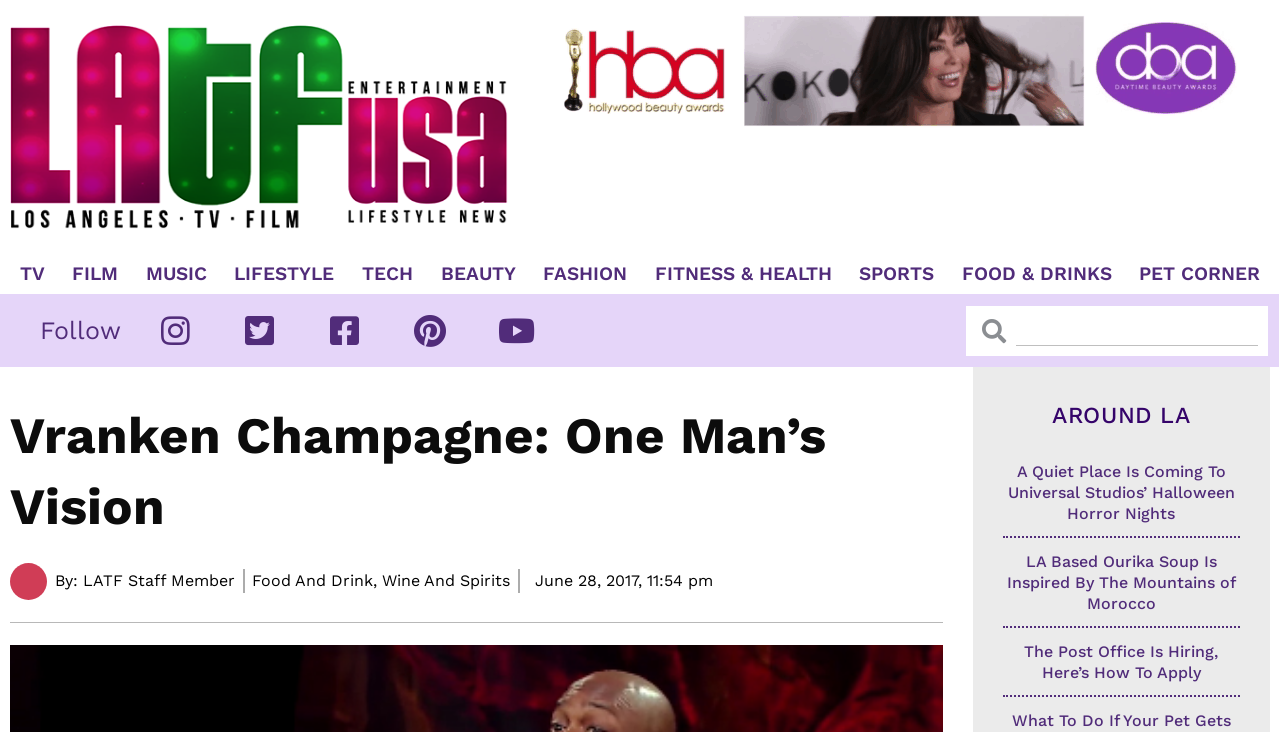Respond to the question below with a concise word or phrase:
How many social media links are there below the 'Follow' heading?

5